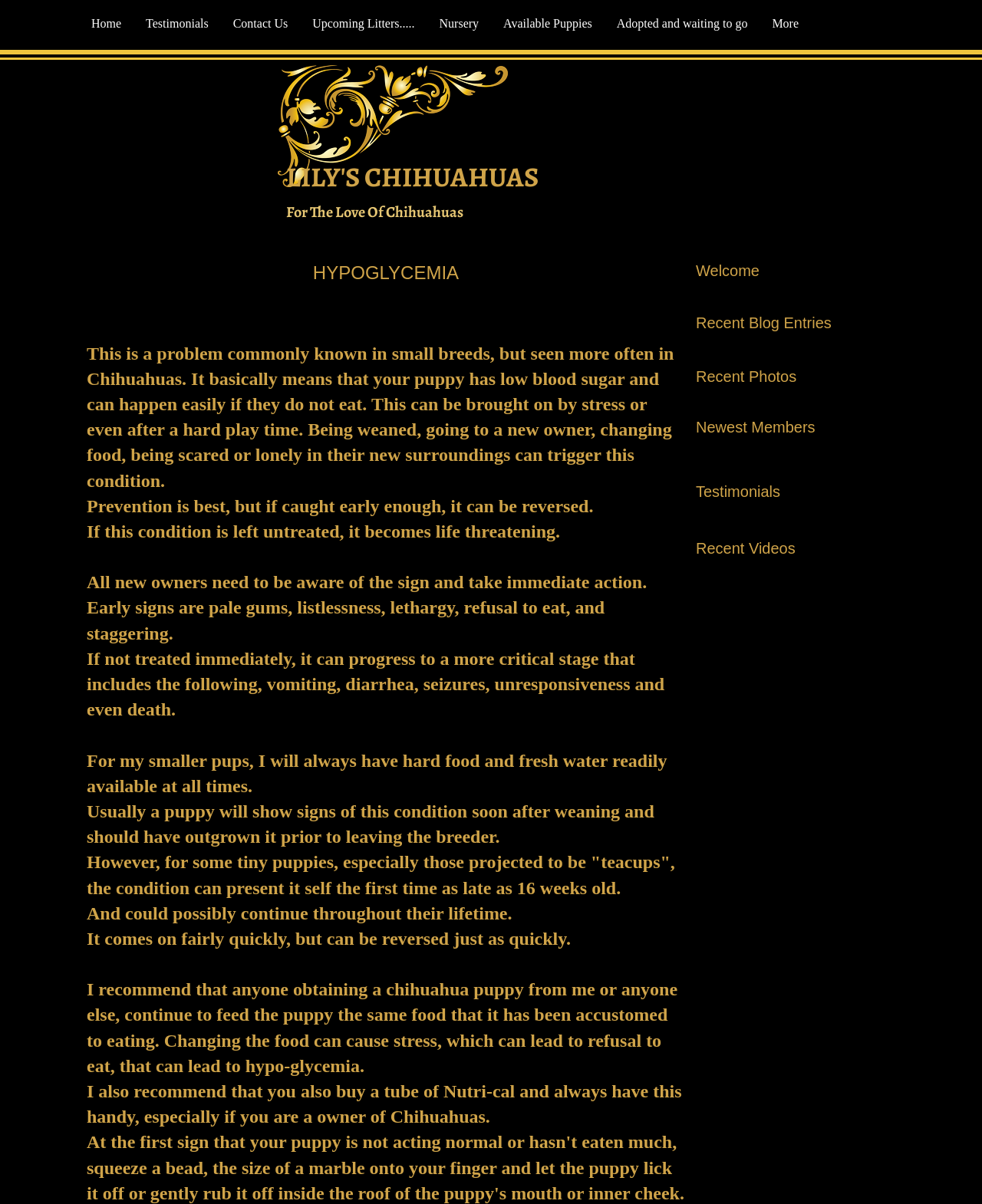Convey a detailed summary of the webpage, mentioning all key elements.

This webpage is about a breeder of Chihuahua puppies, with a focus on their health and well-being. At the top of the page, there is a navigation menu with links to various sections of the website, including "Home", "Testimonials", "Contact Us", and more. Below the navigation menu, there is a heading that reads "For The Love Of Chihuahuas".

On the left side of the page, there is a section with several static text elements, including "Welcome", "Recent Blog Entries", "Recent Photos", "Newest Members", "Testimonials", and "Recent Videos". These elements are stacked vertically, with "Welcome" at the top and "Recent Videos" at the bottom.

On the right side of the page, there is a long block of text that discusses hypoglycemia in Chihuahuas, a common health issue in small breeds. The text explains what hypoglycemia is, its causes, symptoms, and consequences if left untreated. It also provides advice on how to prevent and treat the condition, including feeding puppies regularly and having a tube of Nutri-cal on hand.

The text is divided into several paragraphs, with each paragraph discussing a different aspect of hypoglycemia. The paragraphs are stacked vertically, with the first paragraph starting at the top right of the page and the last paragraph ending at the bottom right of the page.